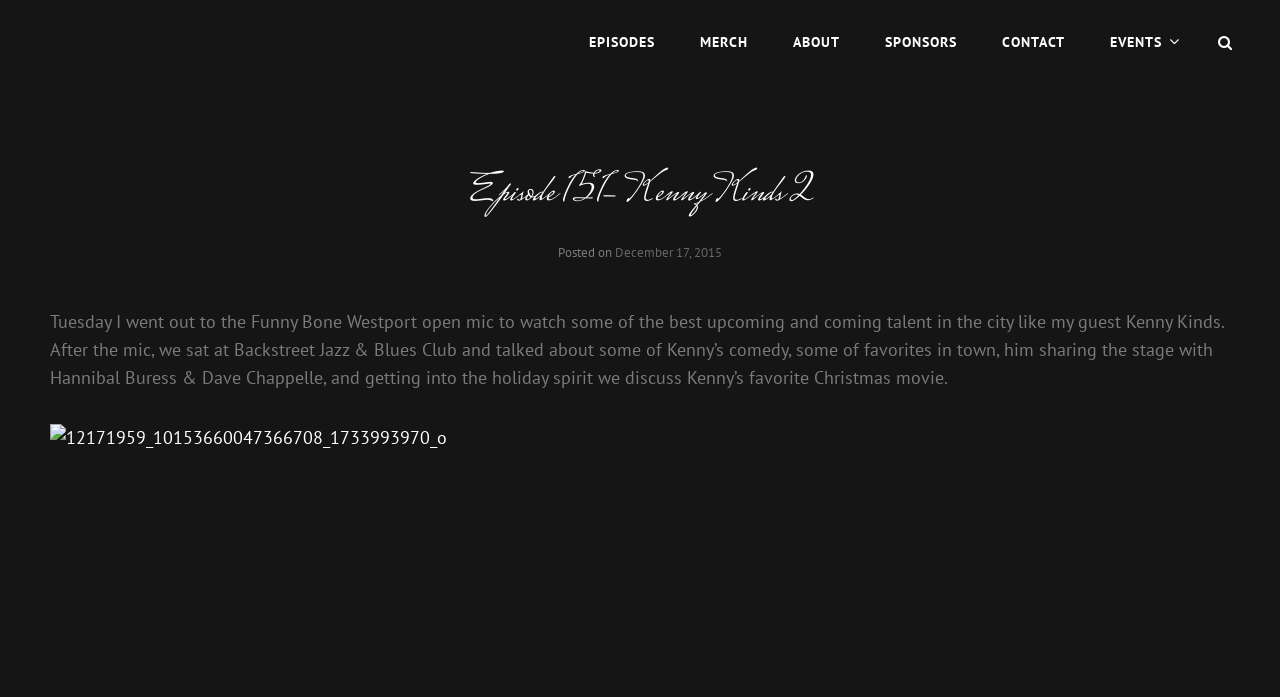Pinpoint the bounding box coordinates of the element to be clicked to execute the instruction: "go to episodes page".

[0.445, 0.0, 0.527, 0.121]